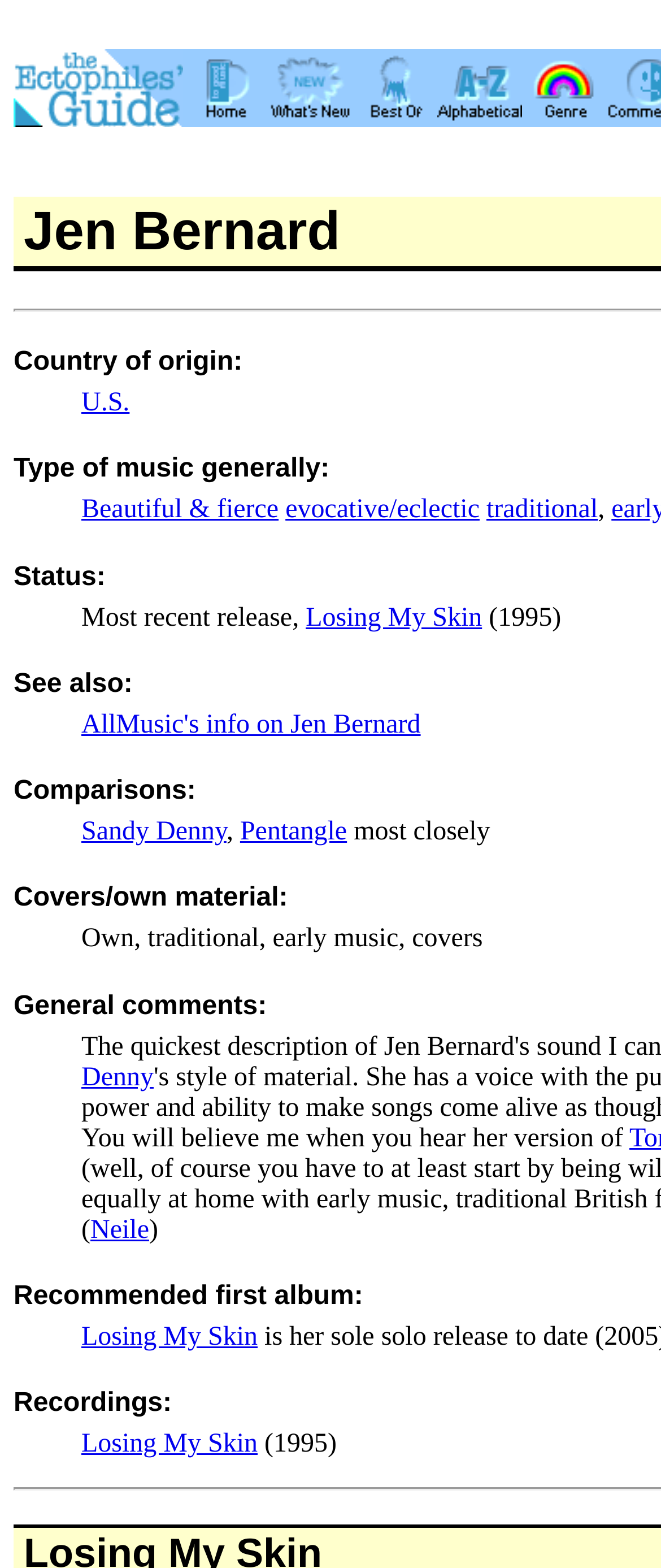What is the genre of music associated with Jen Bernard?
Refer to the screenshot and deliver a thorough answer to the question presented.

I found the answer by looking at the text 'Own, traditional, early music, covers' on the webpage, which appears to be describing the genre of music associated with Jen Bernard.